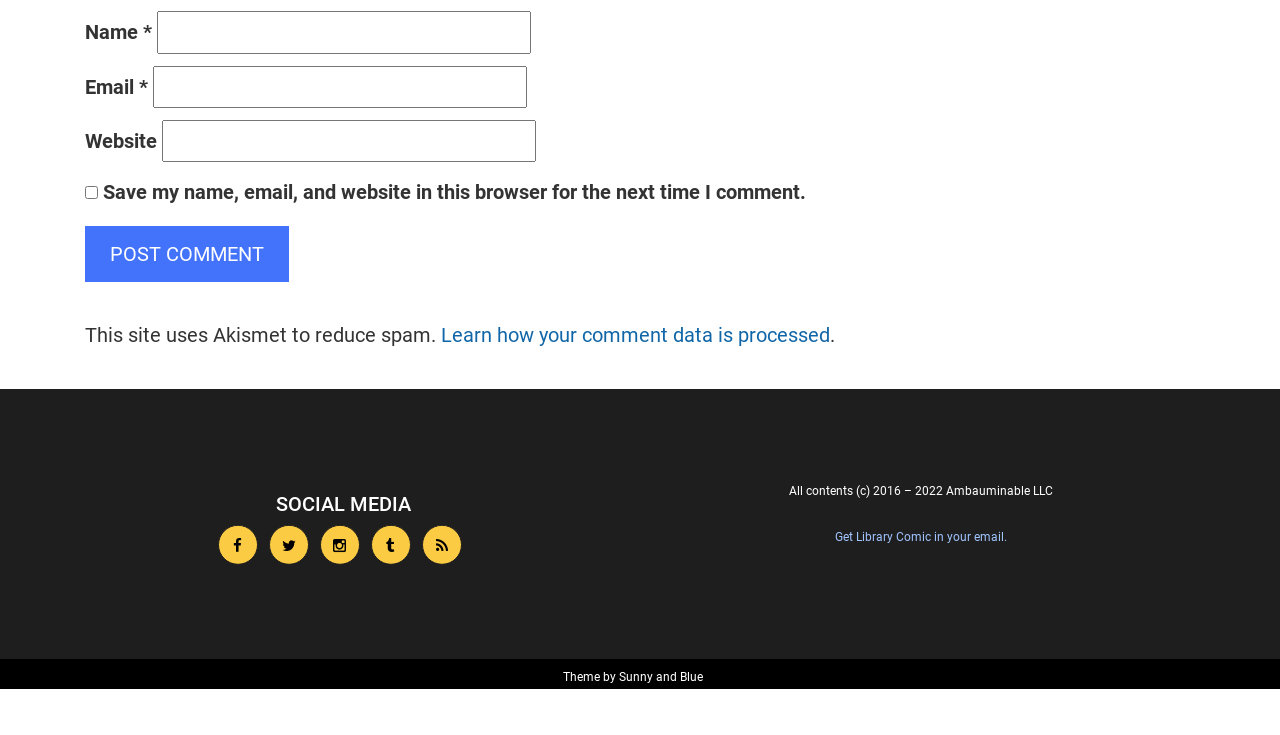Provide a brief response using a word or short phrase to this question:
What is the website's copyright information?

2016-2022 Ambauminable LLC